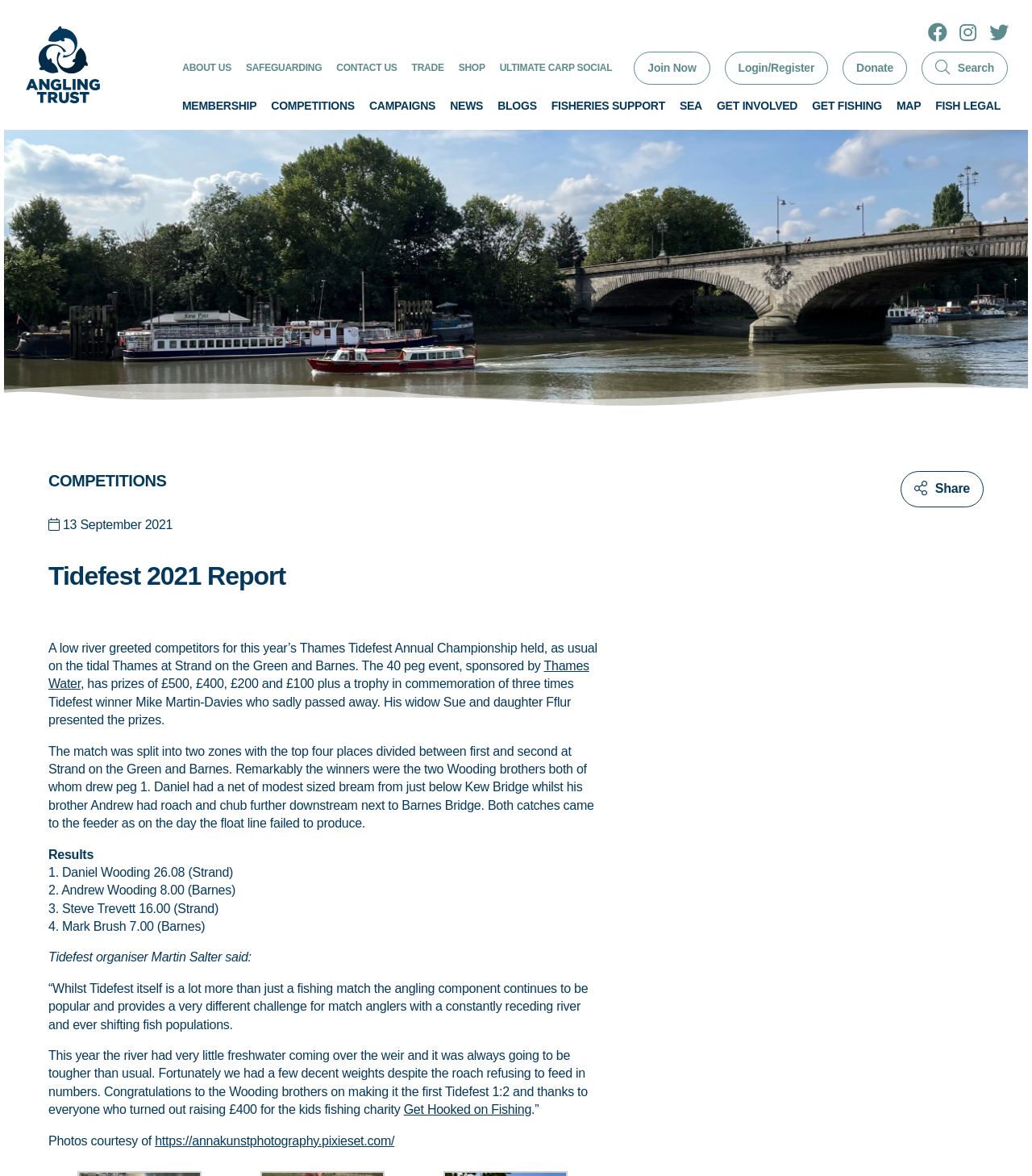Find the bounding box coordinates of the clickable region needed to perform the following instruction: "View COMPETITION NEWS". The coordinates should be provided as four float numbers between 0 and 1, i.e., [left, top, right, bottom].

[0.267, 0.025, 0.42, 0.04]